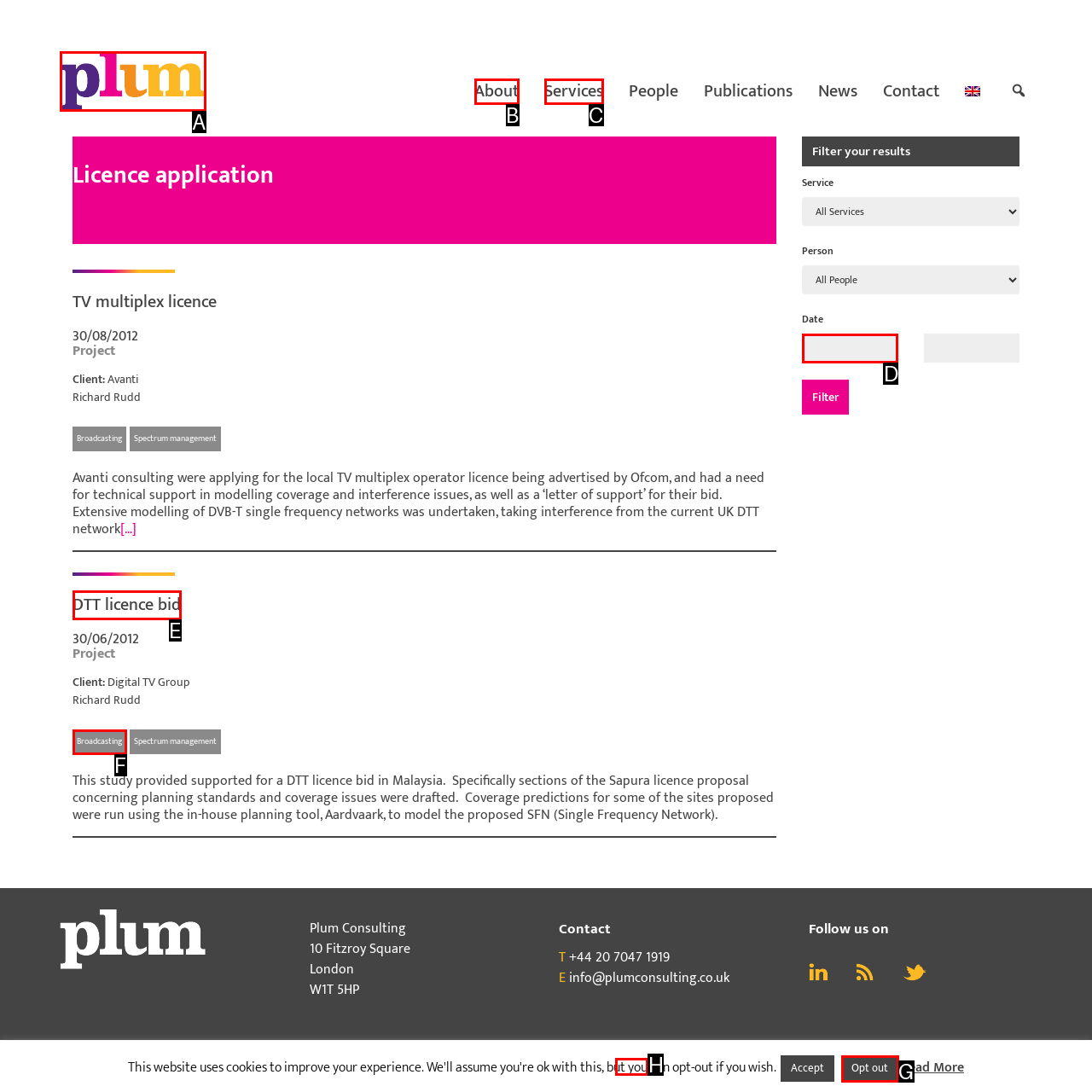Find the HTML element that corresponds to the description: Opt out. Indicate your selection by the letter of the appropriate option.

G